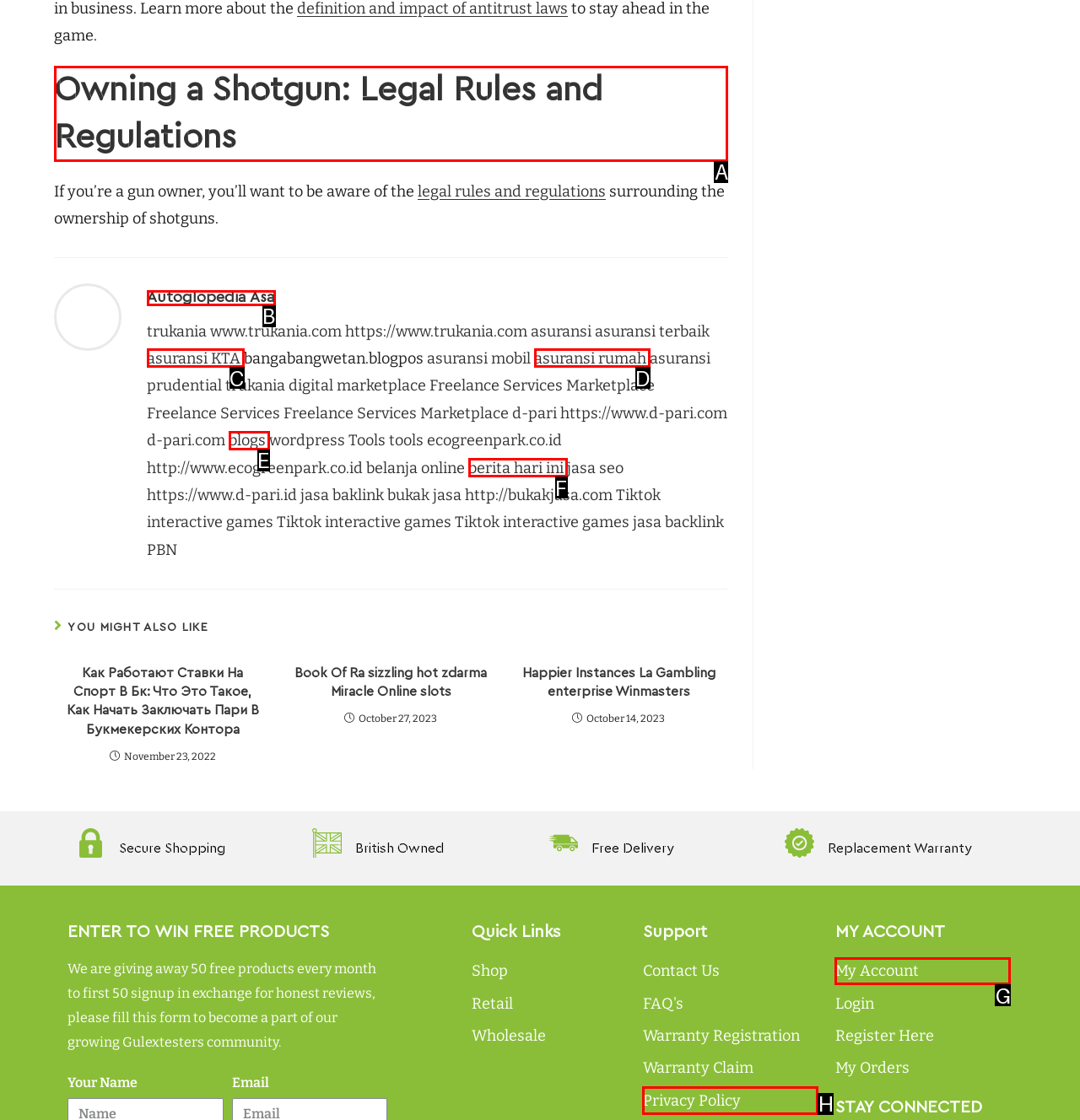Find the appropriate UI element to complete the task: Read 'Owning a Shotgun: Legal Rules and Regulations'. Indicate your choice by providing the letter of the element.

A